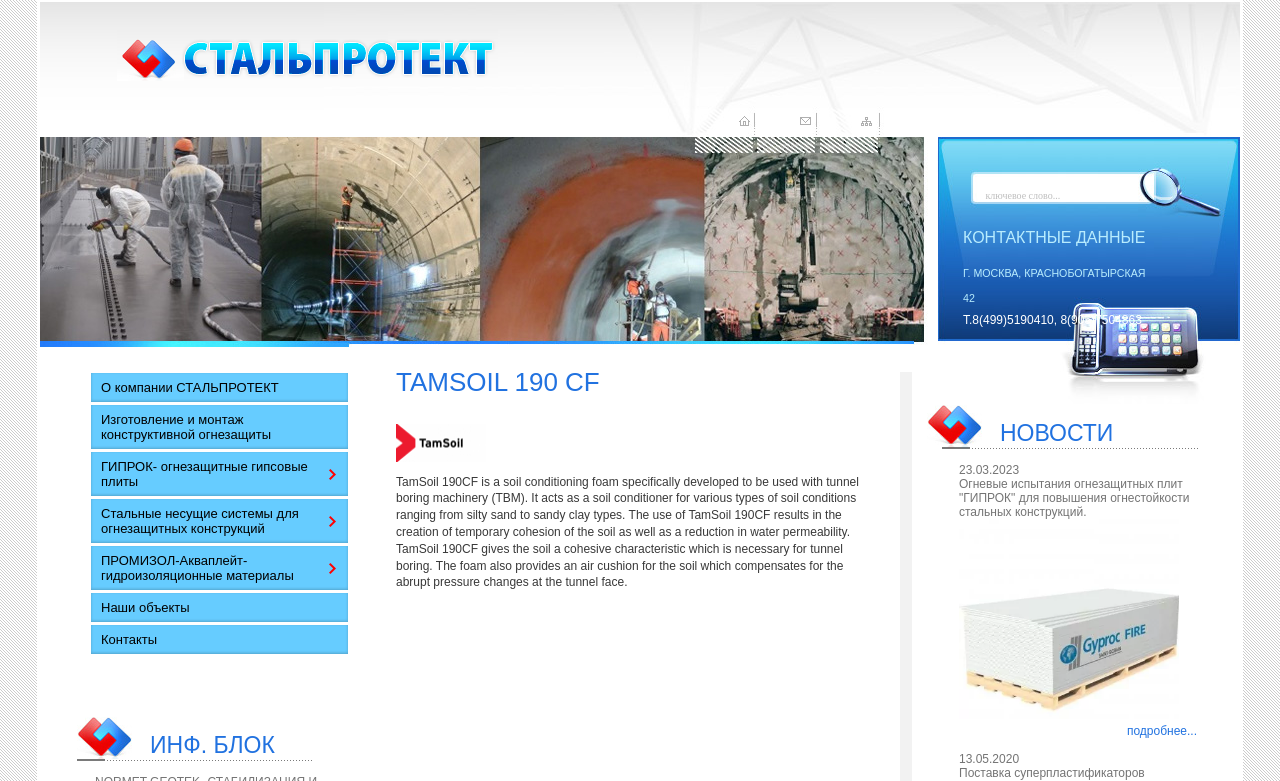Determine the bounding box coordinates of the clickable region to carry out the instruction: "Click the link to learn about steel protection".

[0.071, 0.478, 0.272, 0.515]